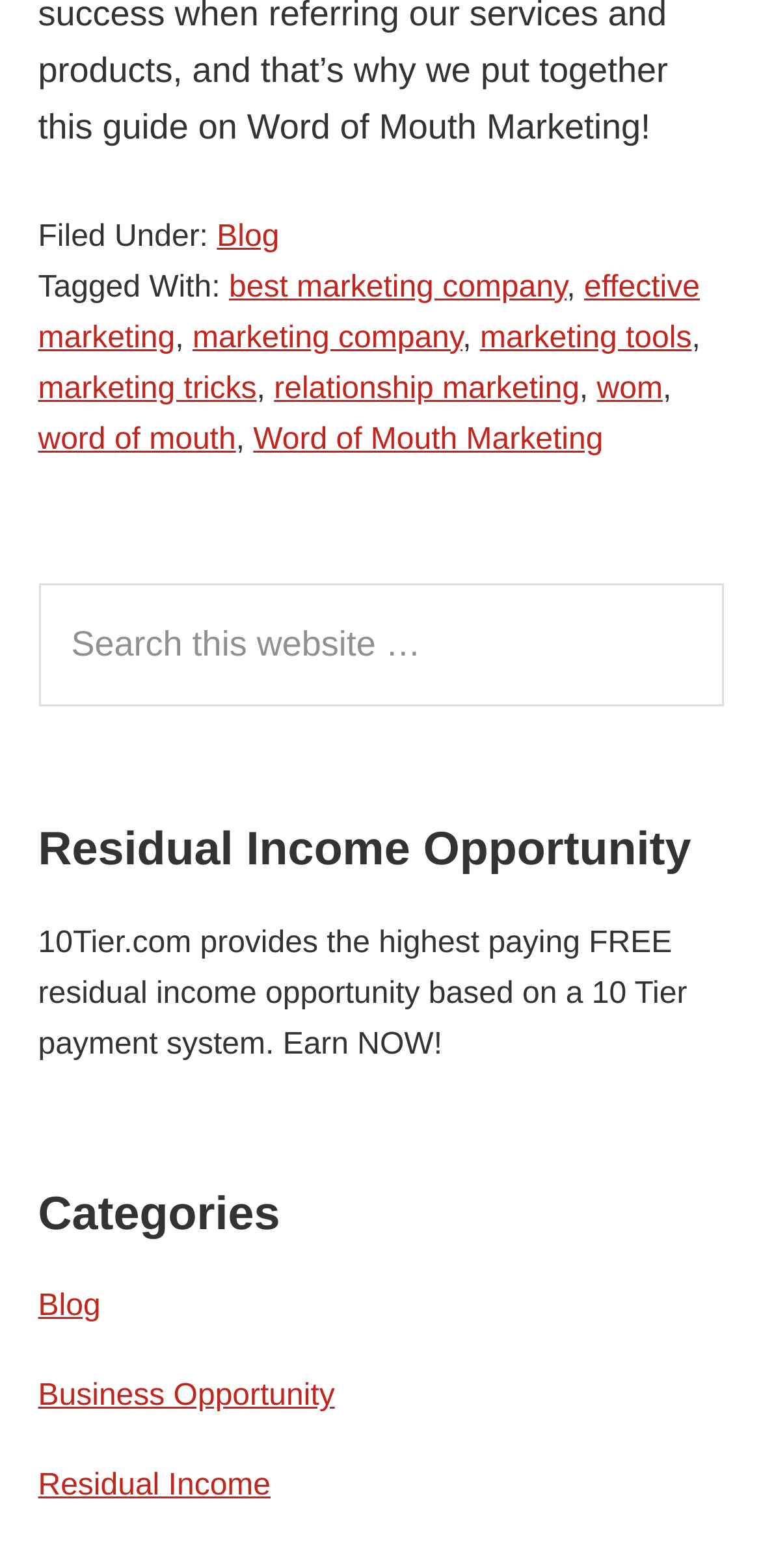Identify the bounding box coordinates of the element to click to follow this instruction: 'Search this website'. Ensure the coordinates are four float values between 0 and 1, provided as [left, top, right, bottom].

[0.05, 0.372, 0.95, 0.45]